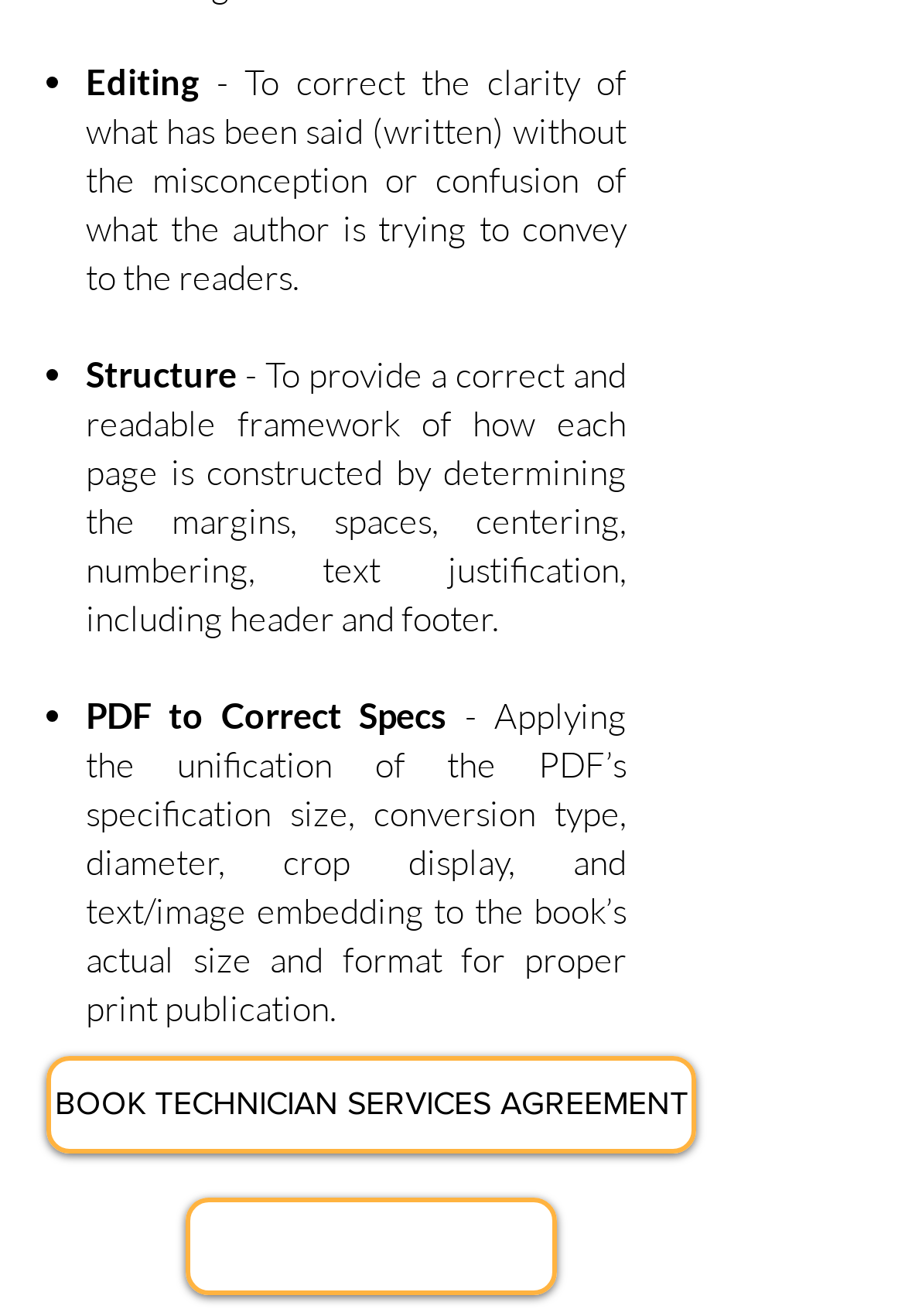How many services are listed? Examine the screenshot and reply using just one word or a brief phrase.

Three